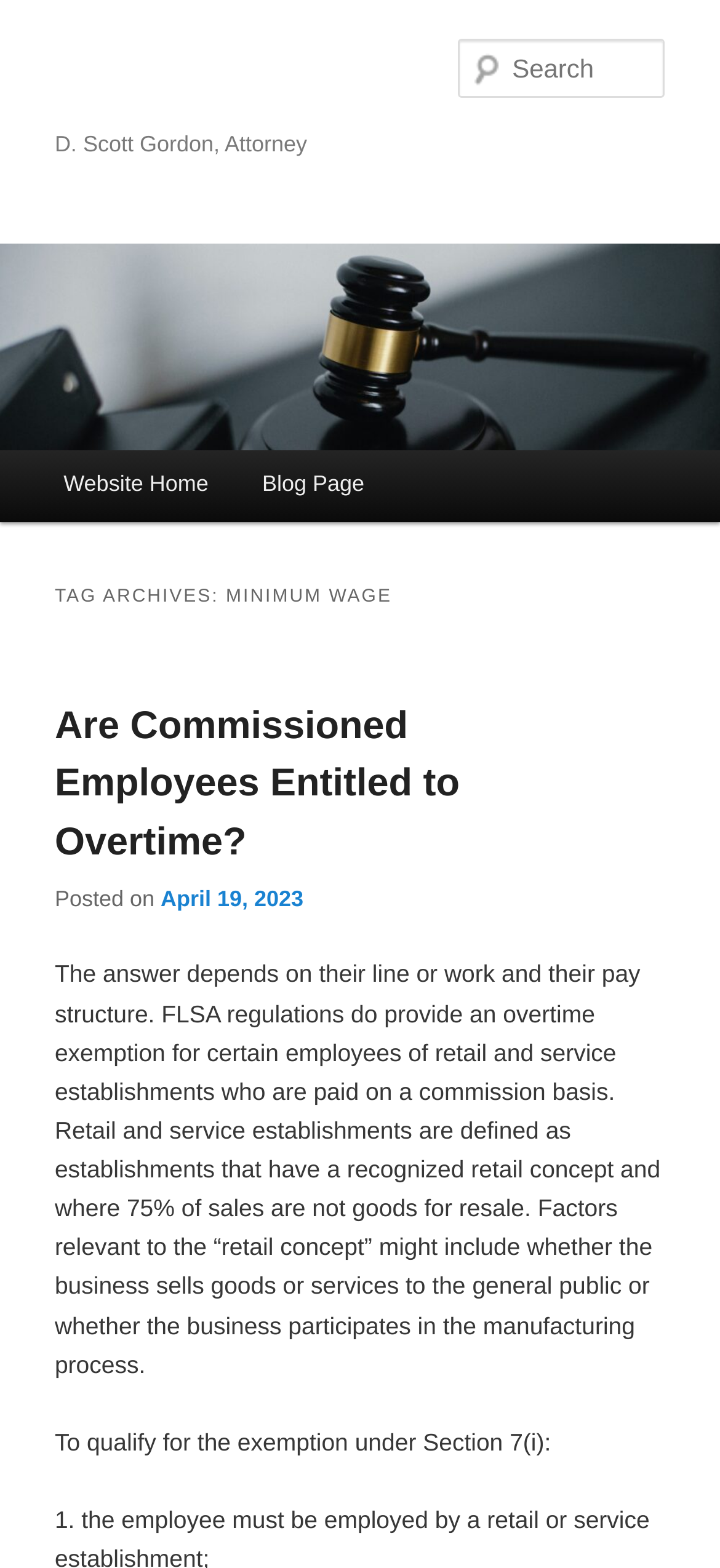Bounding box coordinates must be specified in the format (top-left x, top-left y, bottom-right x, bottom-right y). All values should be floating point numbers between 0 and 1. What are the bounding box coordinates of the UI element described as: parent_node: Comment name="author" placeholder="Name *"

None